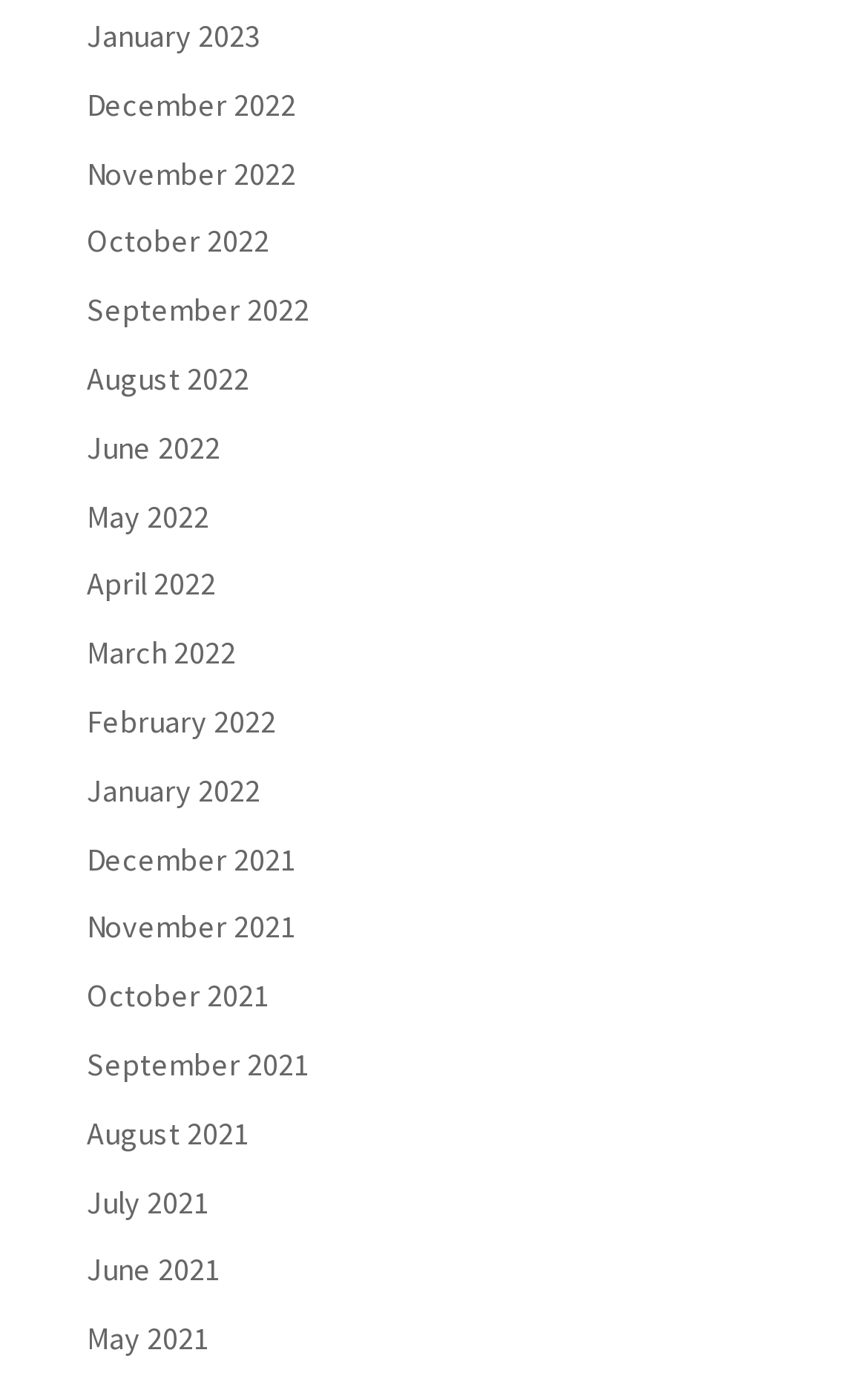Find and provide the bounding box coordinates for the UI element described with: "September 2021".

[0.1, 0.75, 0.356, 0.778]